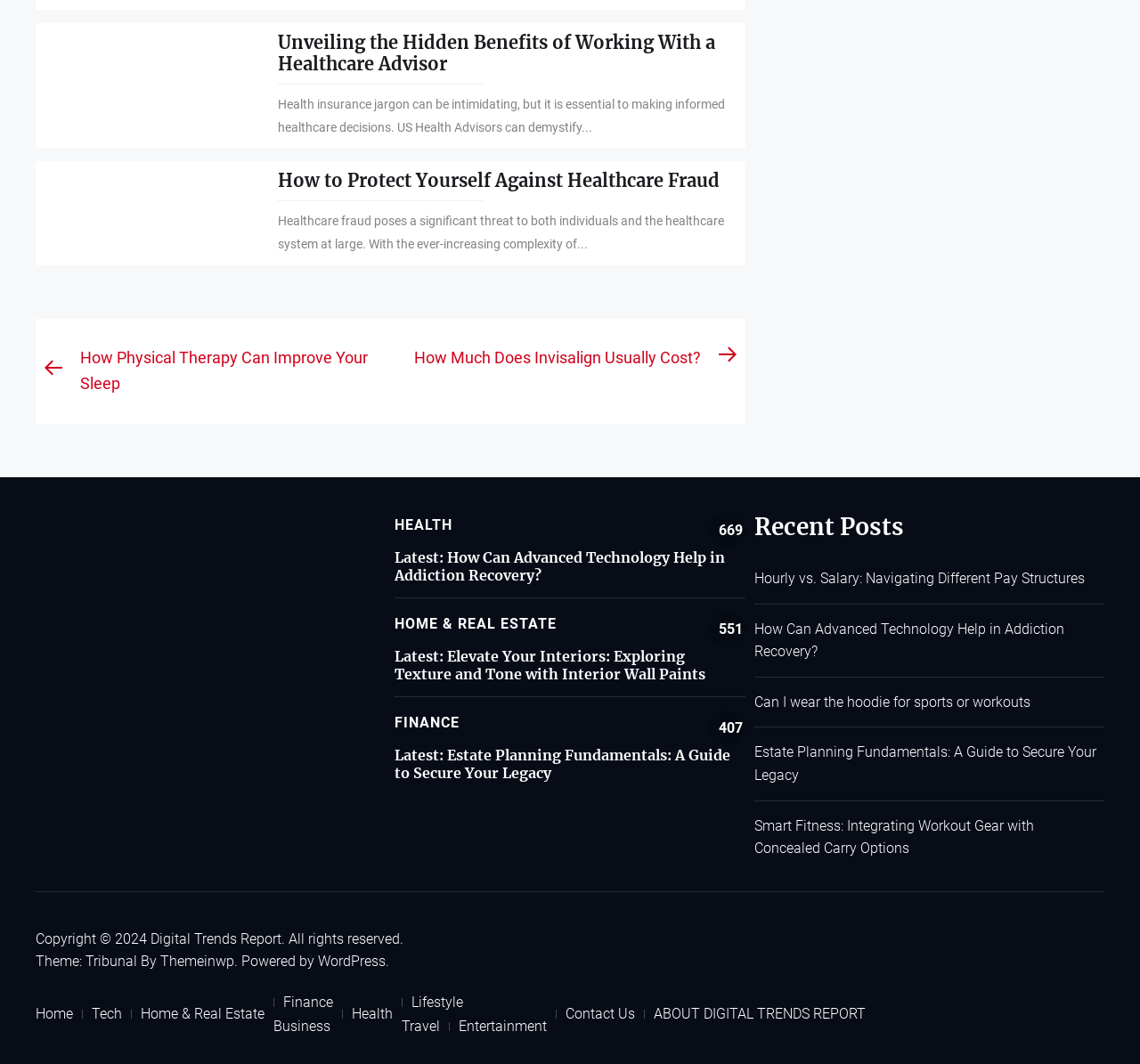Locate the bounding box coordinates of the element that should be clicked to fulfill the instruction: "Read about Unveiling the Hidden Benefits of Working With a Healthcare Advisor".

[0.244, 0.03, 0.646, 0.07]